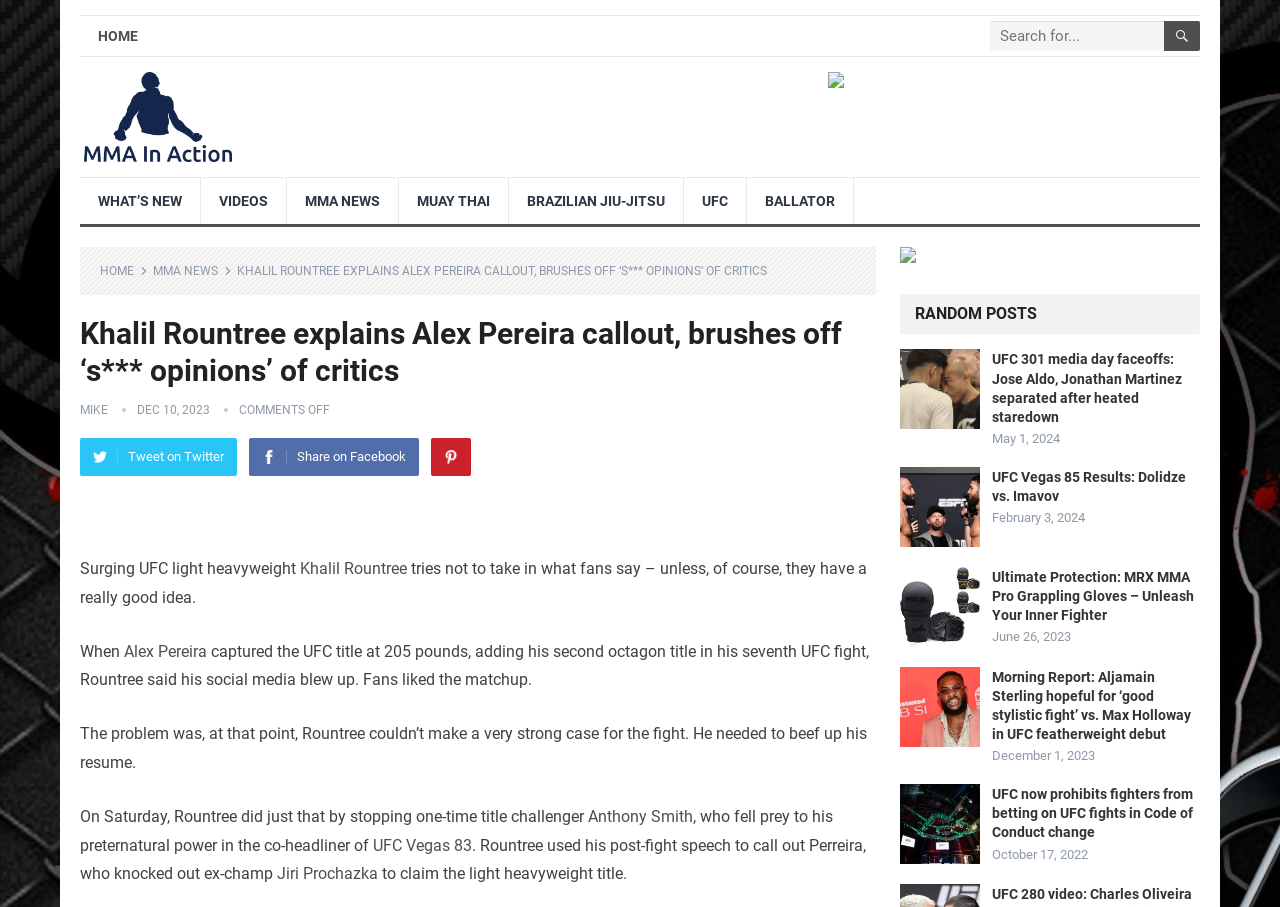Provide the bounding box coordinates of the area you need to click to execute the following instruction: "Click on the 'HOME' link".

[0.062, 0.019, 0.122, 0.061]